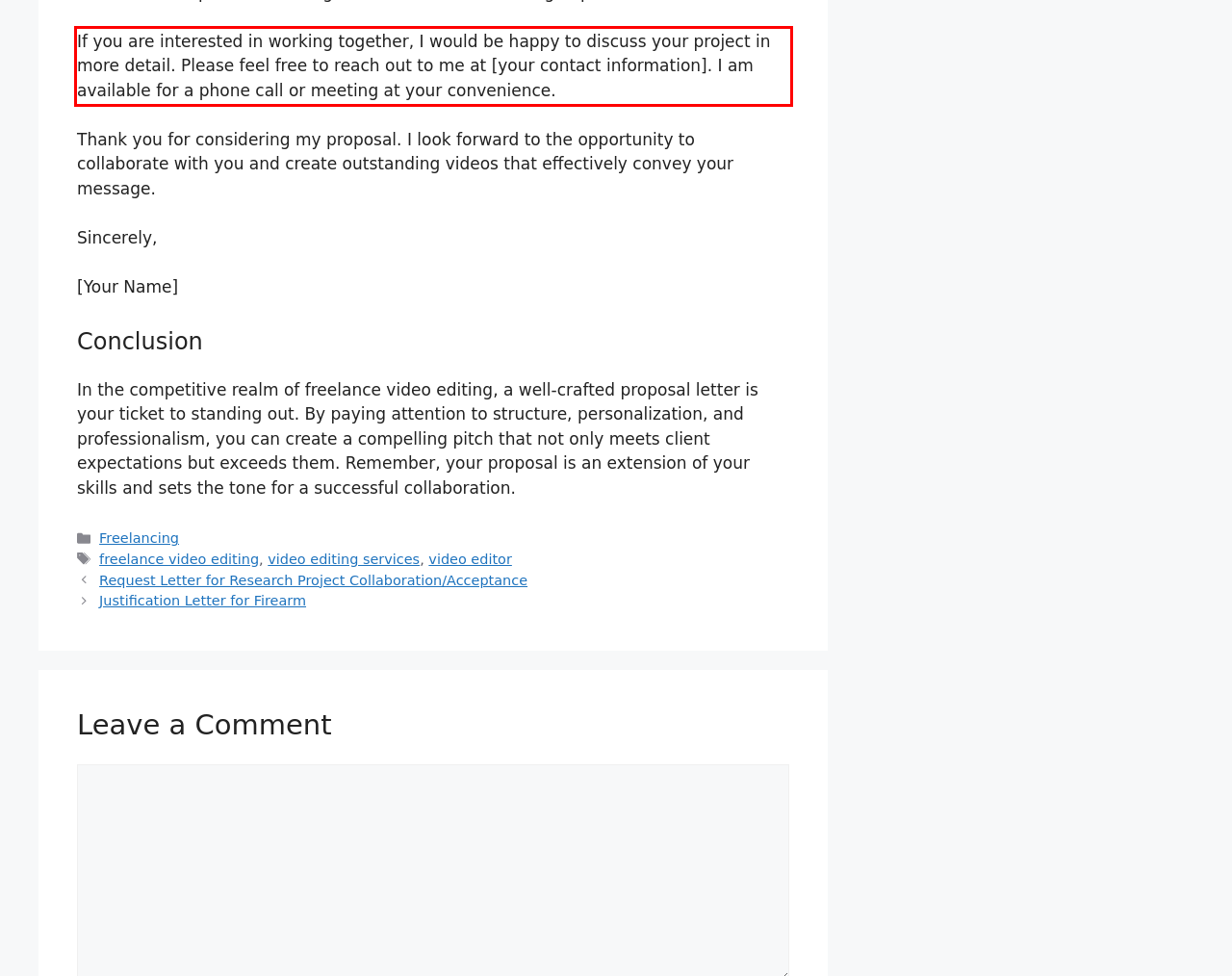Inspect the webpage screenshot that has a red bounding box and use OCR technology to read and display the text inside the red bounding box.

If you are interested in working together, I would be happy to discuss your project in more detail. Please feel free to reach out to me at [your contact information]. I am available for a phone call or meeting at your convenience.